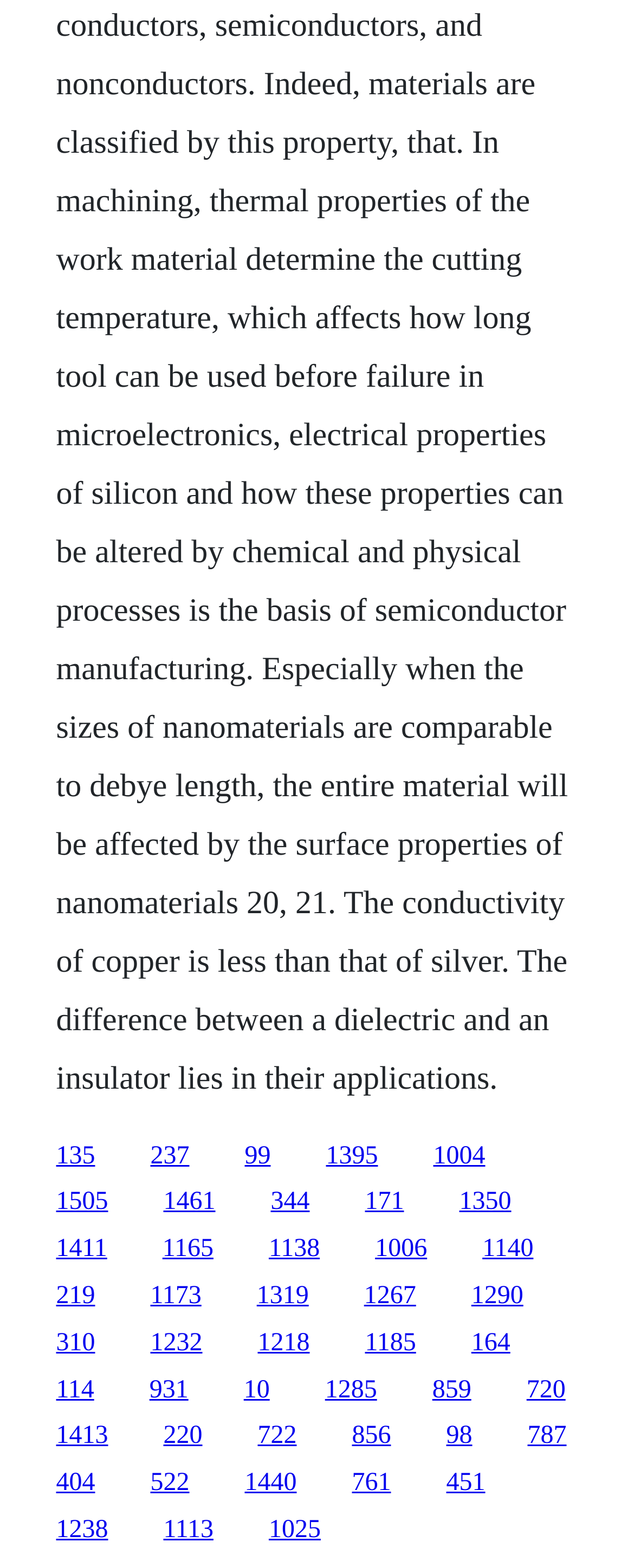How many links are in the second row?
Kindly answer the question with as much detail as you can.

I analyzed the y1 and y2 coordinates of the links and found that the links '237', '99', '1395', '1004', and '1505' have similar y1 and y2 values, indicating that they are in the same row. Therefore, there are 5 links in the second row.